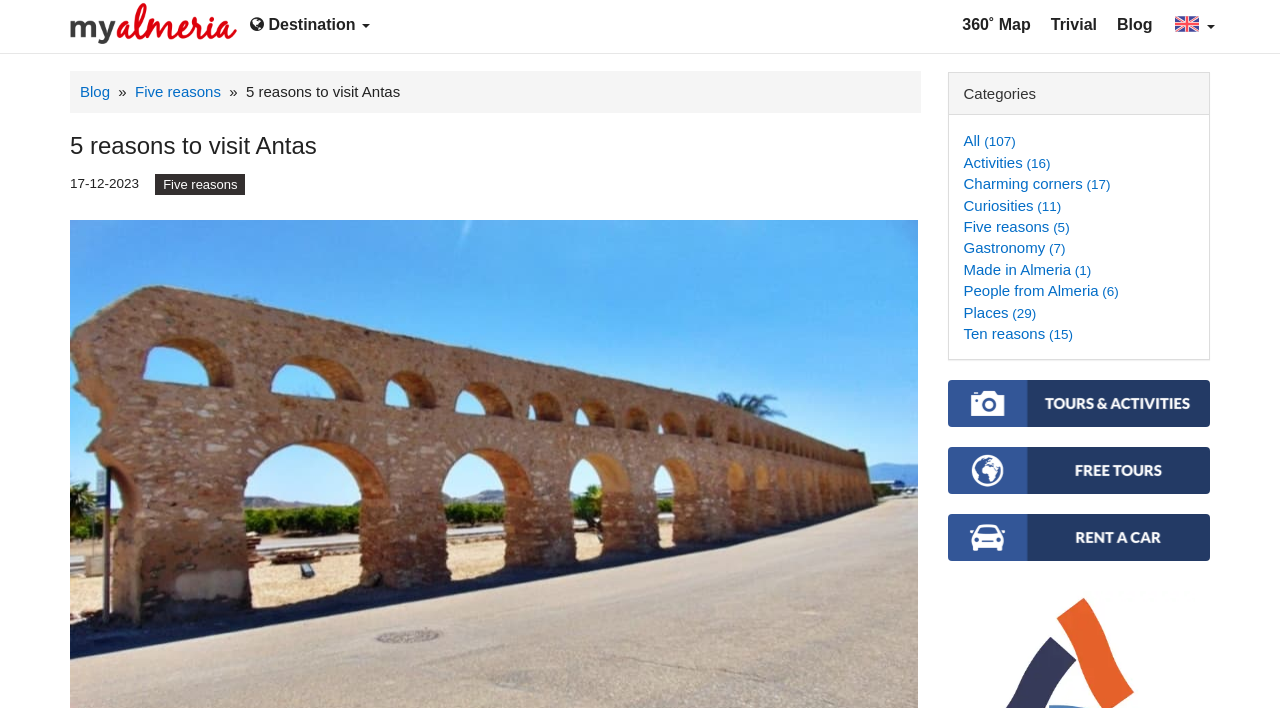Could you find the bounding box coordinates of the clickable area to complete this instruction: "Read the 'Five reasons' article"?

[0.106, 0.118, 0.176, 0.142]